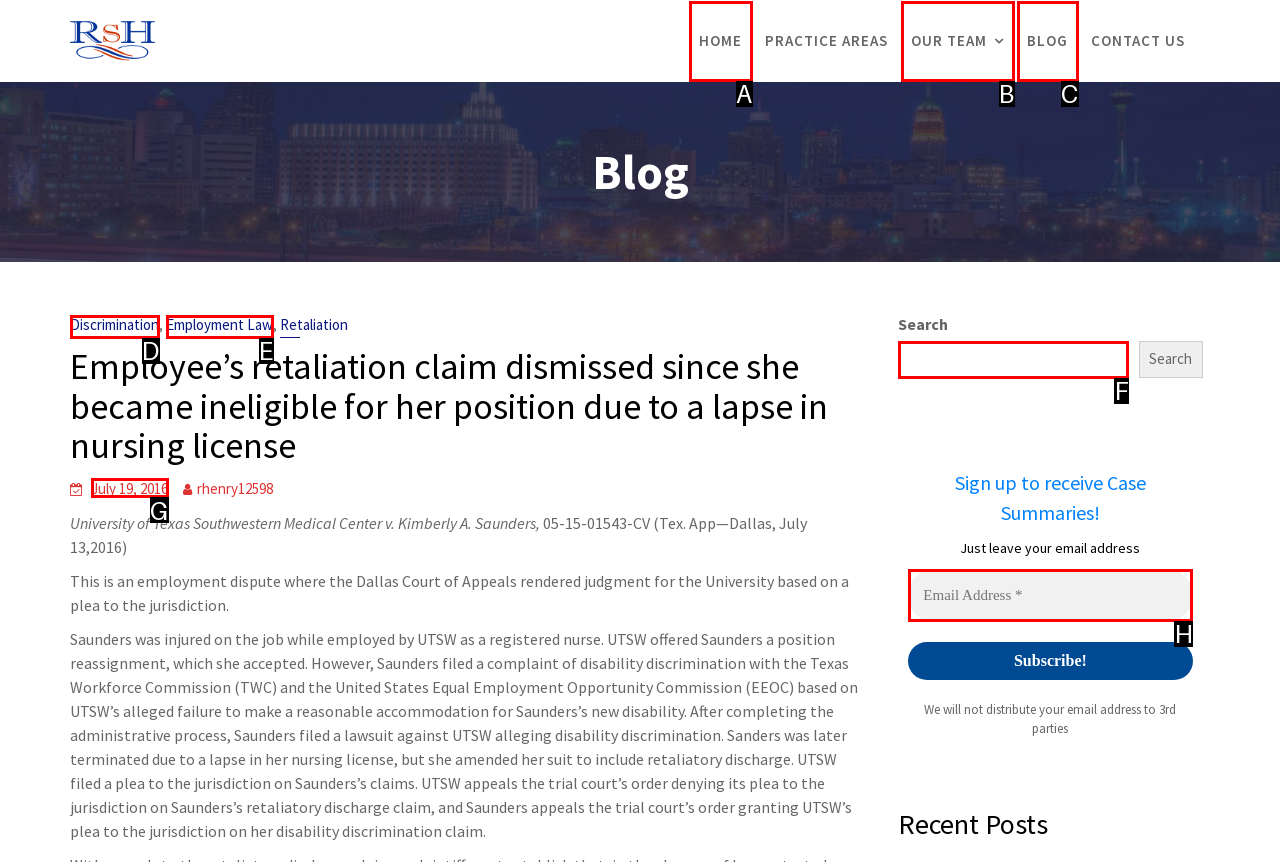Given the description: Employment Law, choose the HTML element that matches it. Indicate your answer with the letter of the option.

E